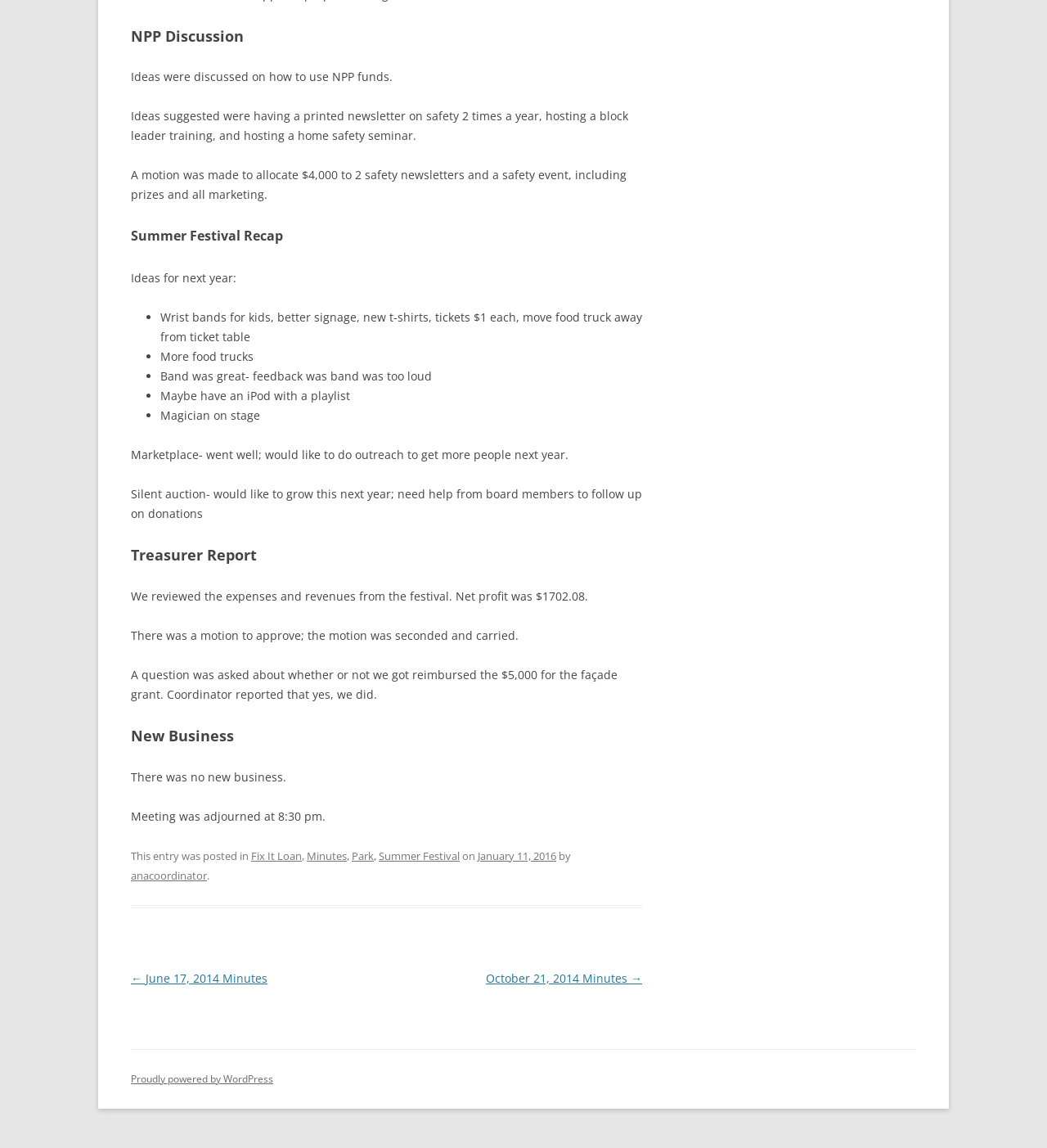Given the element description: "Summer Festival", predict the bounding box coordinates of the UI element it refers to, using four float numbers between 0 and 1, i.e., [left, top, right, bottom].

[0.362, 0.739, 0.439, 0.752]